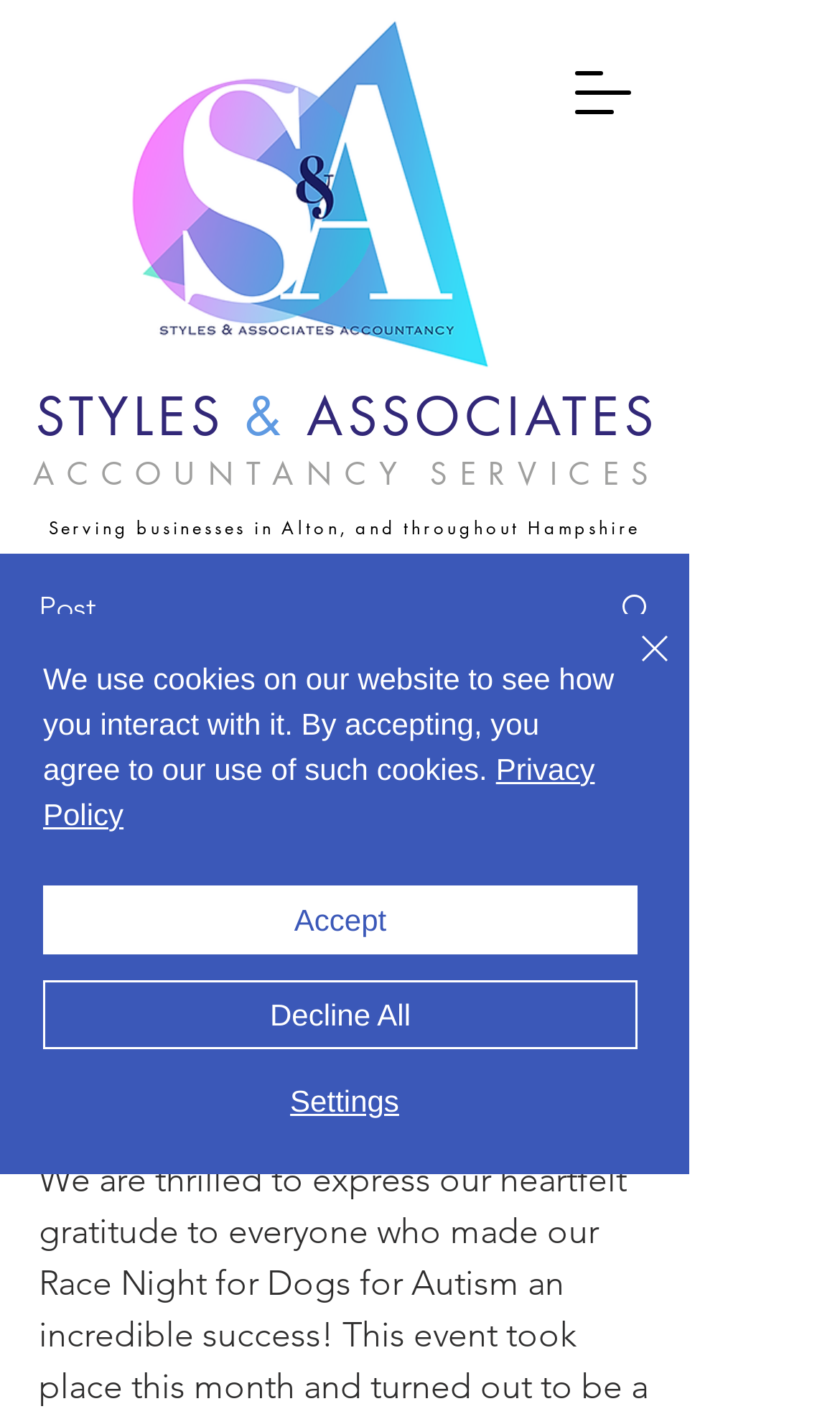Bounding box coordinates are specified in the format (top-left x, top-left y, bottom-right x, bottom-right y). All values are floating point numbers bounded between 0 and 1. Please provide the bounding box coordinate of the region this sentence describes: Accept all cookies

None